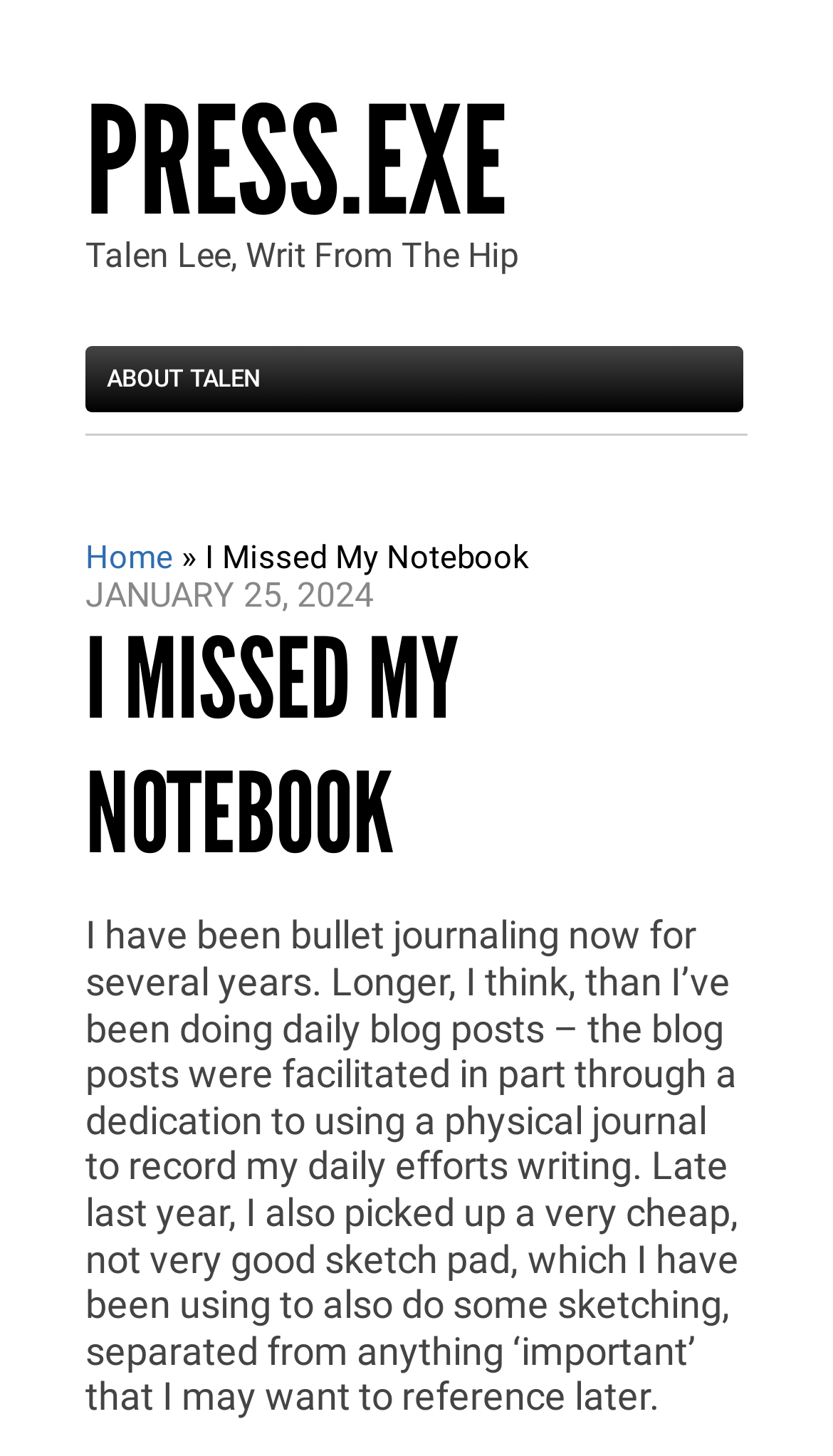Given the element description: "About Talen", predict the bounding box coordinates of the UI element it refers to, using four float numbers between 0 and 1, i.e., [left, top, right, bottom].

[0.103, 0.238, 0.892, 0.283]